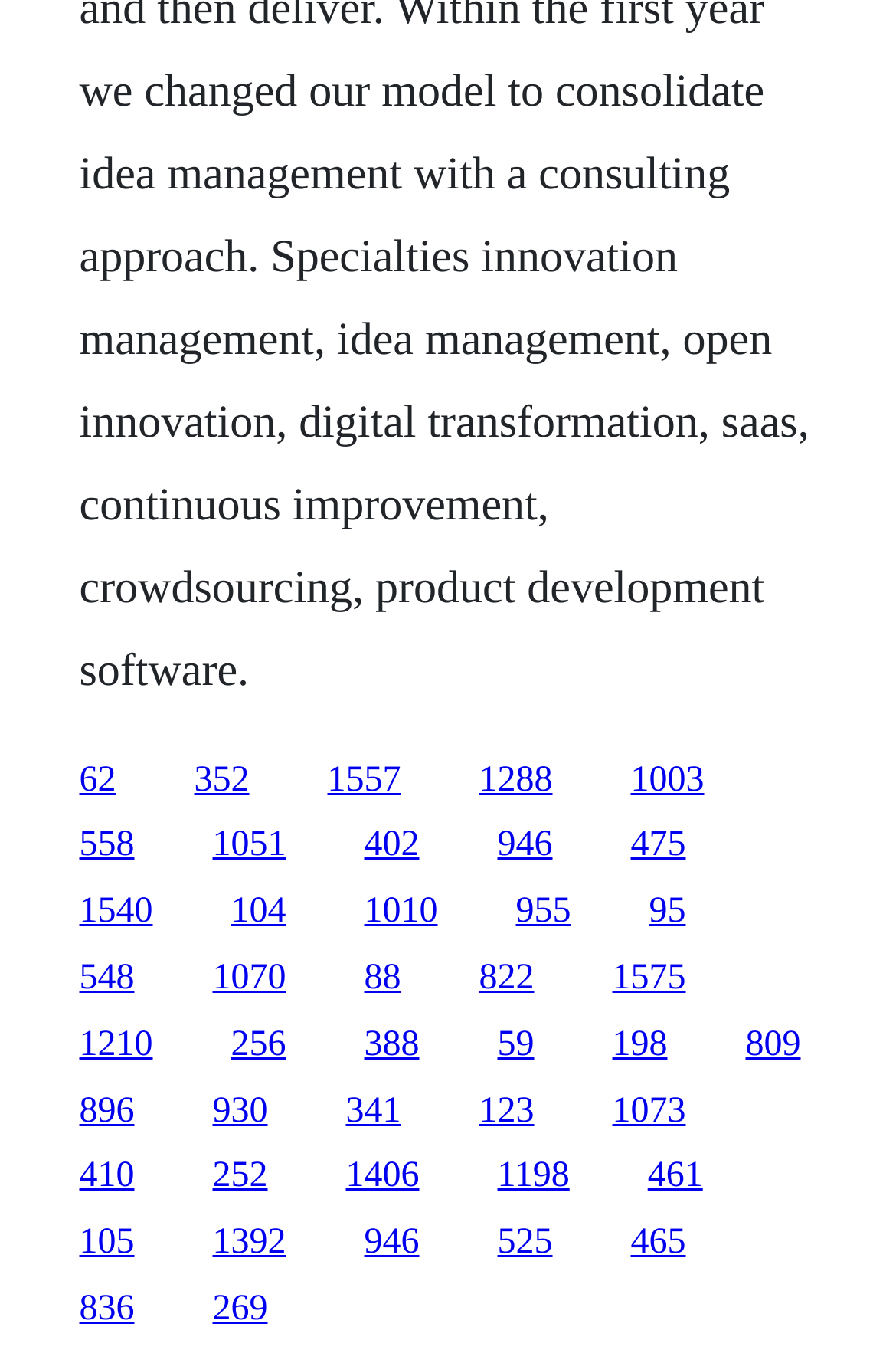Can you find the bounding box coordinates for the element that needs to be clicked to execute this instruction: "follow the link on the bottom left"? The coordinates should be given as four float numbers between 0 and 1, i.e., [left, top, right, bottom].

[0.088, 0.703, 0.15, 0.732]